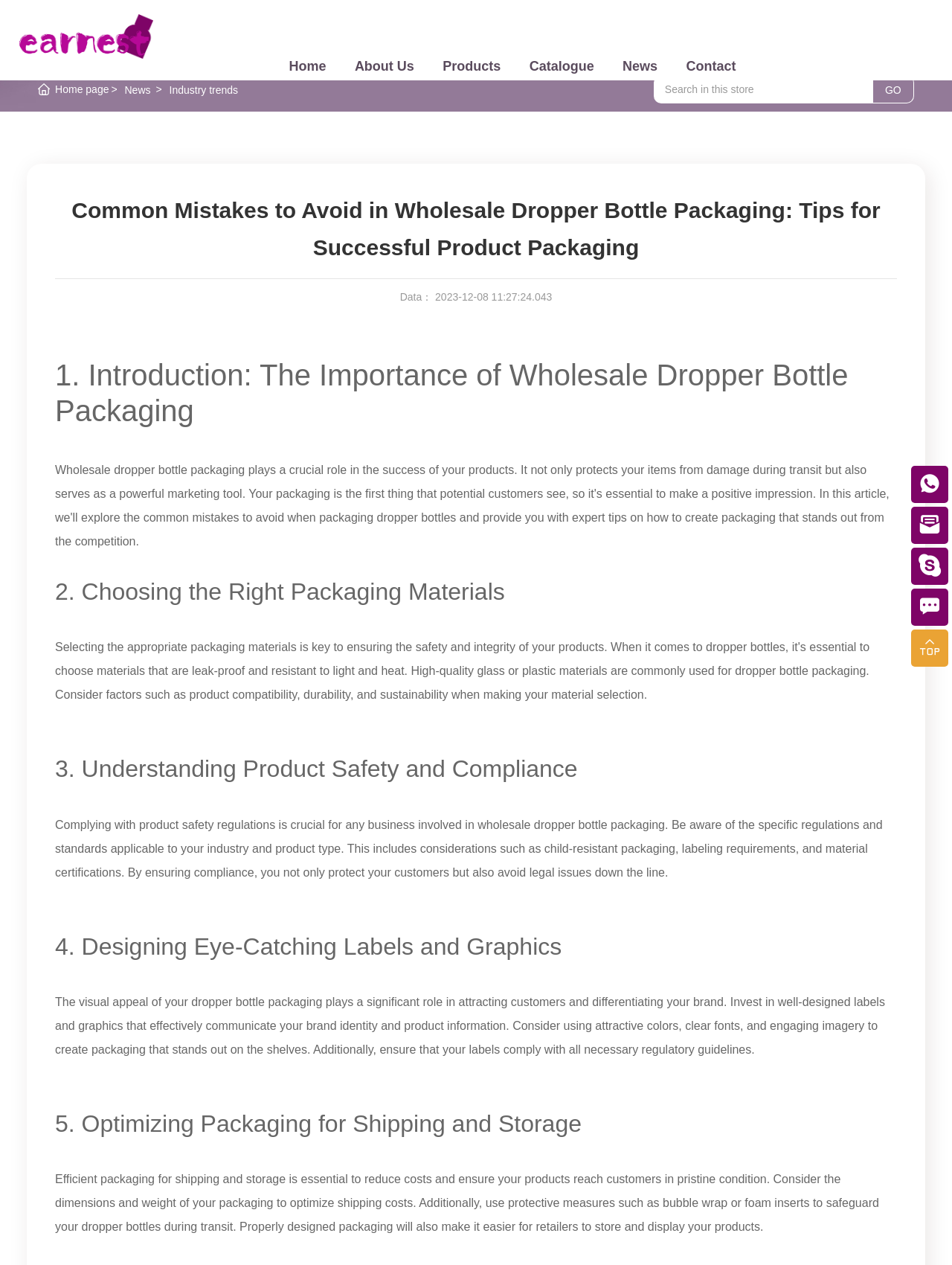Highlight the bounding box coordinates of the element you need to click to perform the following instruction: "Search in this store."

[0.687, 0.059, 0.917, 0.082]